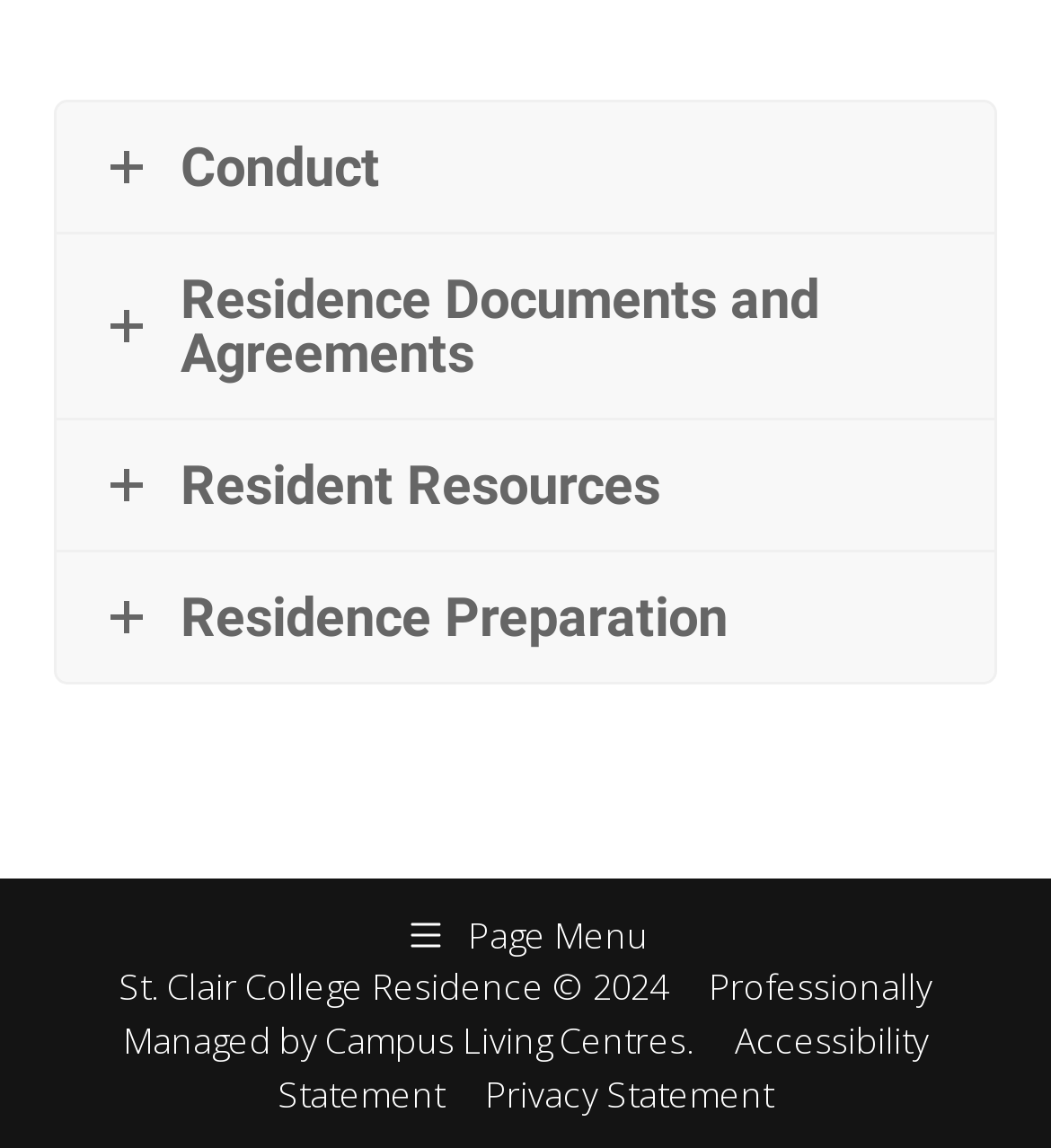Using the given description, provide the bounding box coordinates formatted as (top-left x, top-left y, bottom-right x, bottom-right y), with all values being floating point numbers between 0 and 1. Description: Conduct

[0.054, 0.089, 0.946, 0.202]